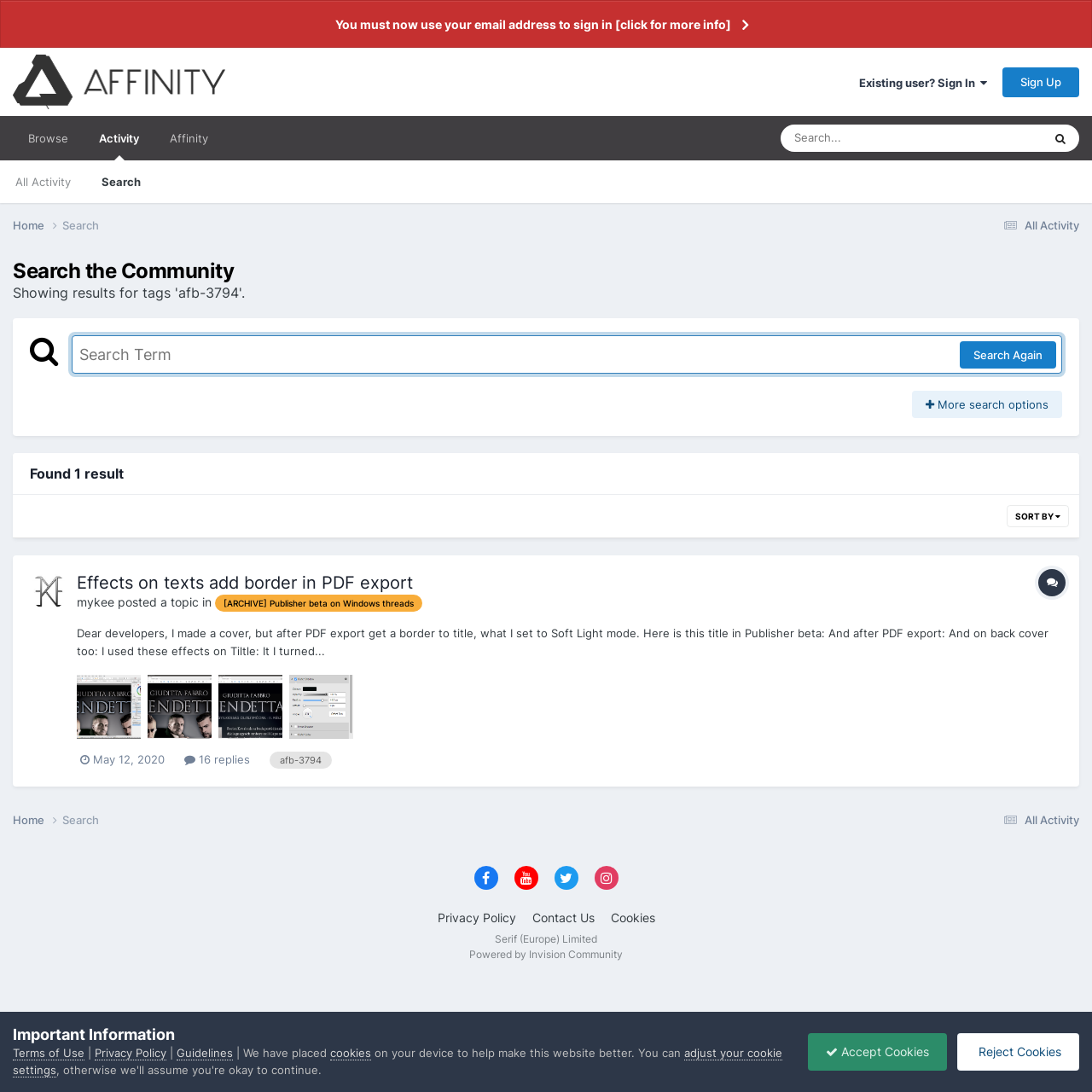Give a full account of the webpage's elements and their arrangement.

This webpage is a forum page displaying search results for the tag "afb-3794" on the Affinity platform. At the top, there is a navigation bar with links to "Browse", "Activity", "All Activity", and "Search". Below the navigation bar, there is a search box with a button to search again and an option to show more search options.

The main content area displays a single search result, which is a topic titled "Effects on texts add border in PDF export" posted by a user named "mykee". The topic has a description and is categorized under "[ARCHIVE] Publisher beta on Windows threads". There are also links to reply to the topic and view the original post.

On the right side of the page, there is a section displaying information about the topic, including the date and time it was posted, the number of replies, and the tag "afb-3794". Below this section, there are links to navigate to the top and bottom of the page.

At the bottom of the page, there is a footer section with links to "Privacy Policy", "Contact Us", "Cookies", and "Terms of Use". There is also a statement about the use of cookies on the website and options to adjust cookie settings or accept/reject cookies.

Throughout the page, there are various icons and images, including a logo for Affinity and user avatars. The overall layout is organized, with clear headings and concise text.